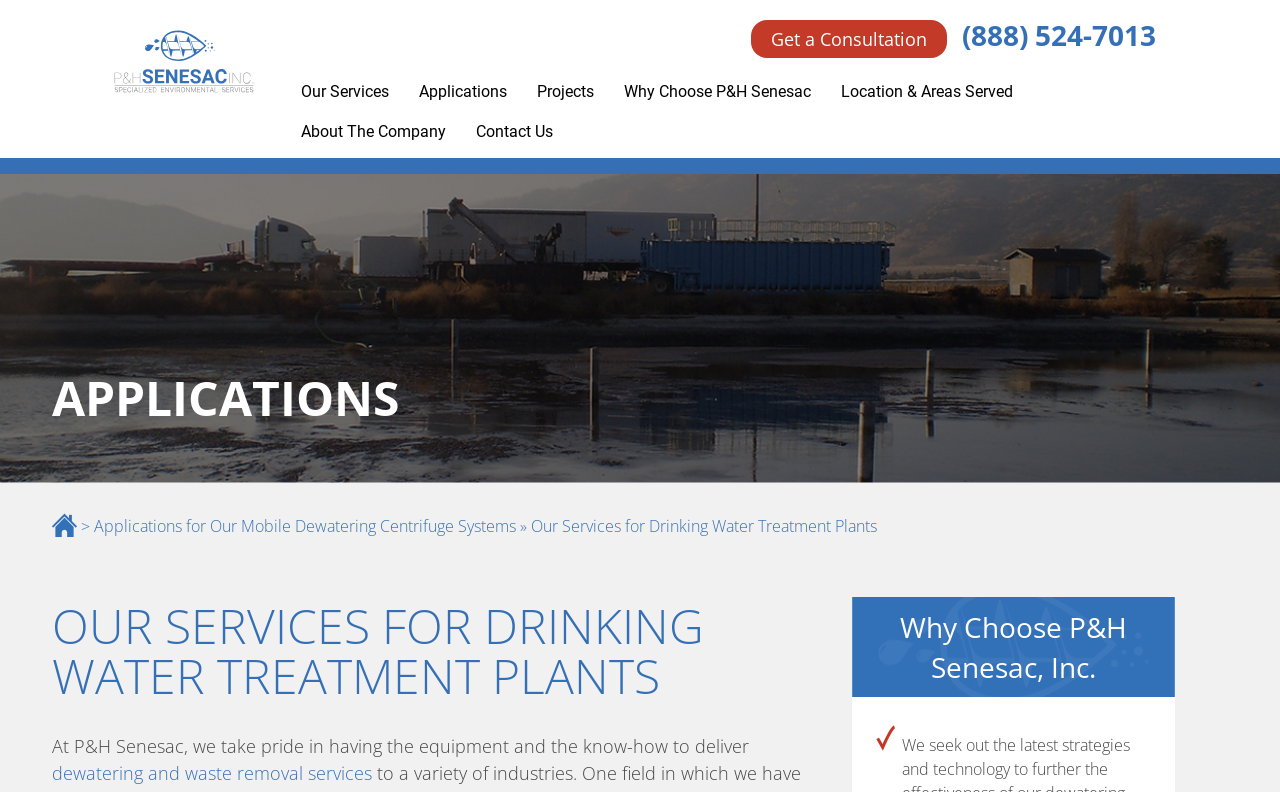Please locate the bounding box coordinates of the element's region that needs to be clicked to follow the instruction: "Click on the 'Home' link". The bounding box coordinates should be provided as four float numbers between 0 and 1, i.e., [left, top, right, bottom].

None